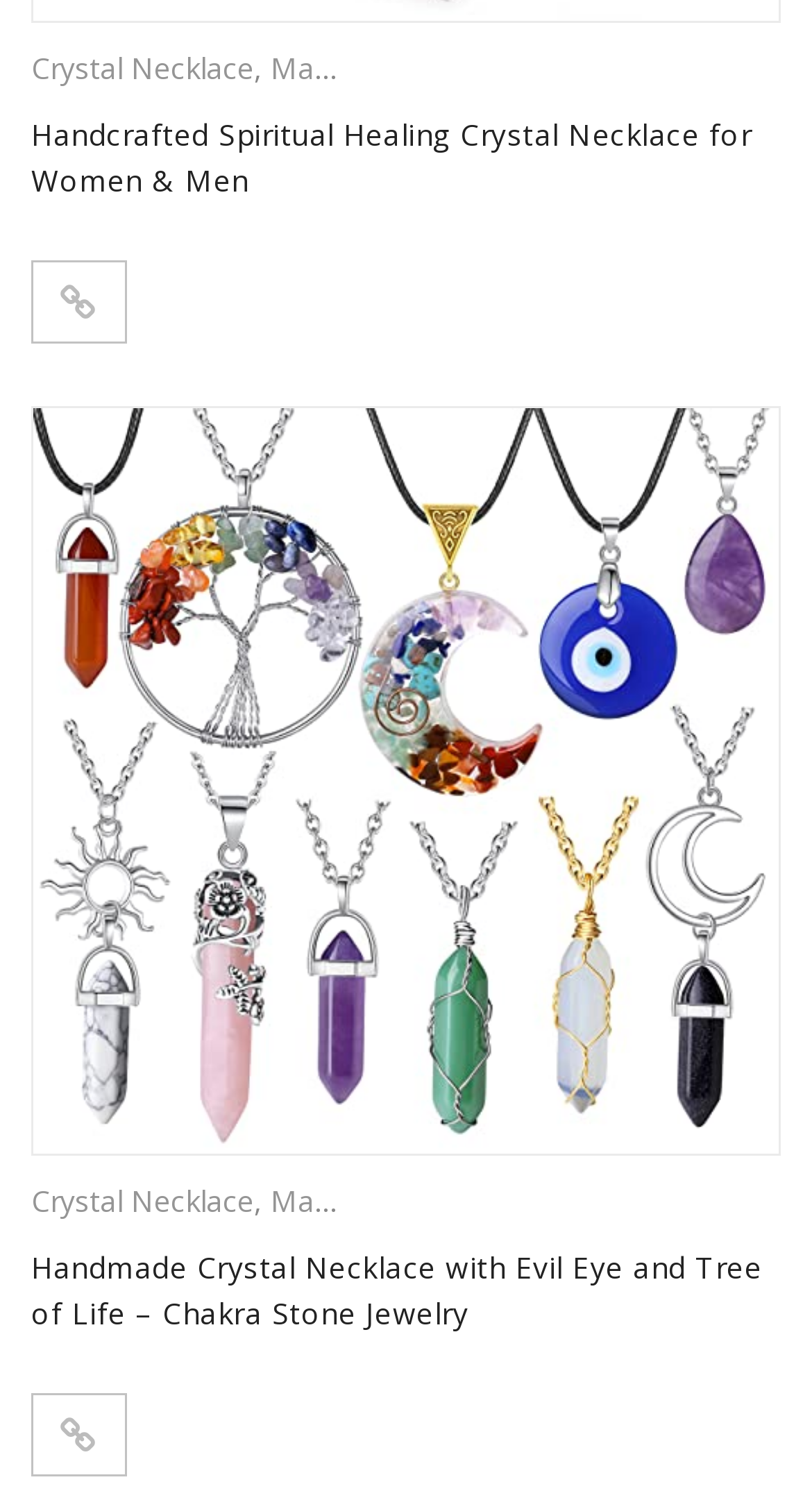Please find and report the bounding box coordinates of the element to click in order to perform the following action: "View the 'Handmade Crystal Necklace with Evil Eye and Tree of Life – Chakra Stone Jewelry' product". The coordinates should be expressed as four float numbers between 0 and 1, in the format [left, top, right, bottom].

[0.038, 0.836, 0.938, 0.894]